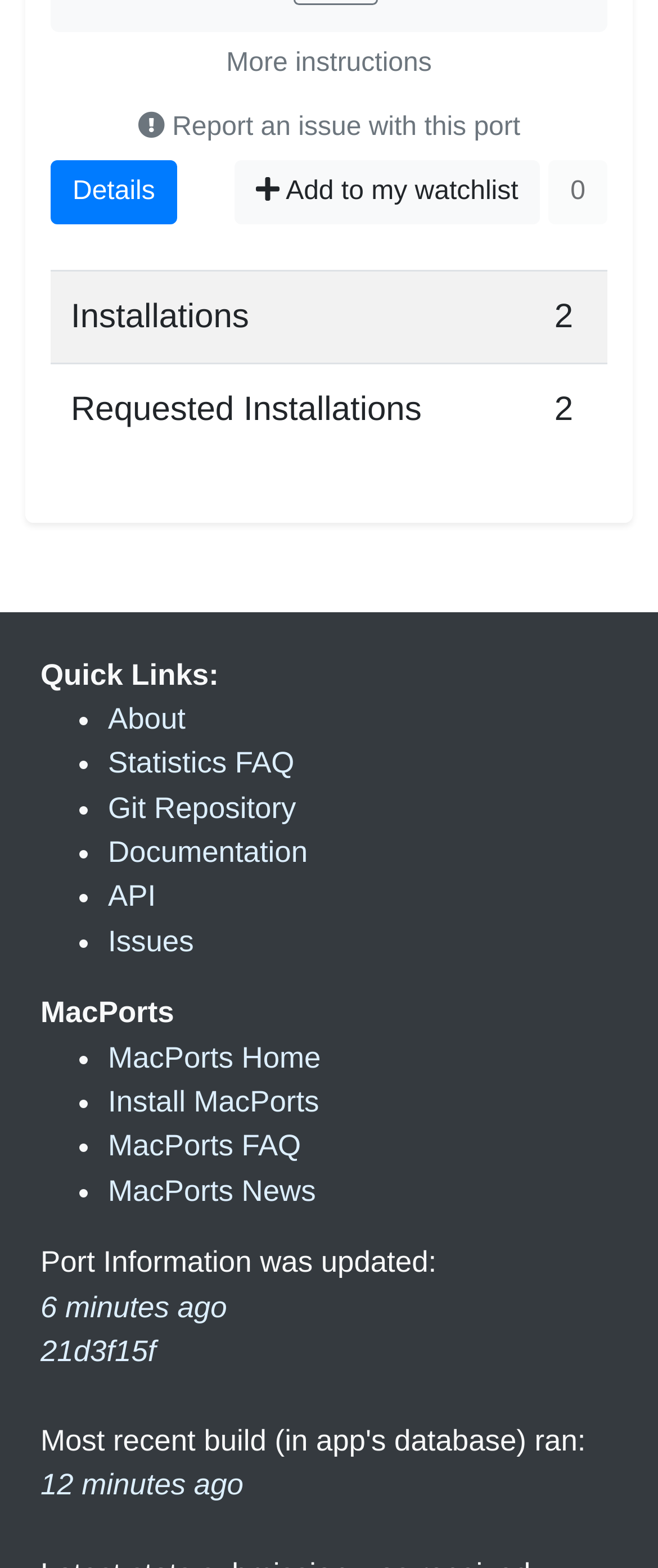Could you determine the bounding box coordinates of the clickable element to complete the instruction: "Click the 'More instructions' button"? Provide the coordinates as four float numbers between 0 and 1, i.e., [left, top, right, bottom].

[0.31, 0.021, 0.69, 0.062]